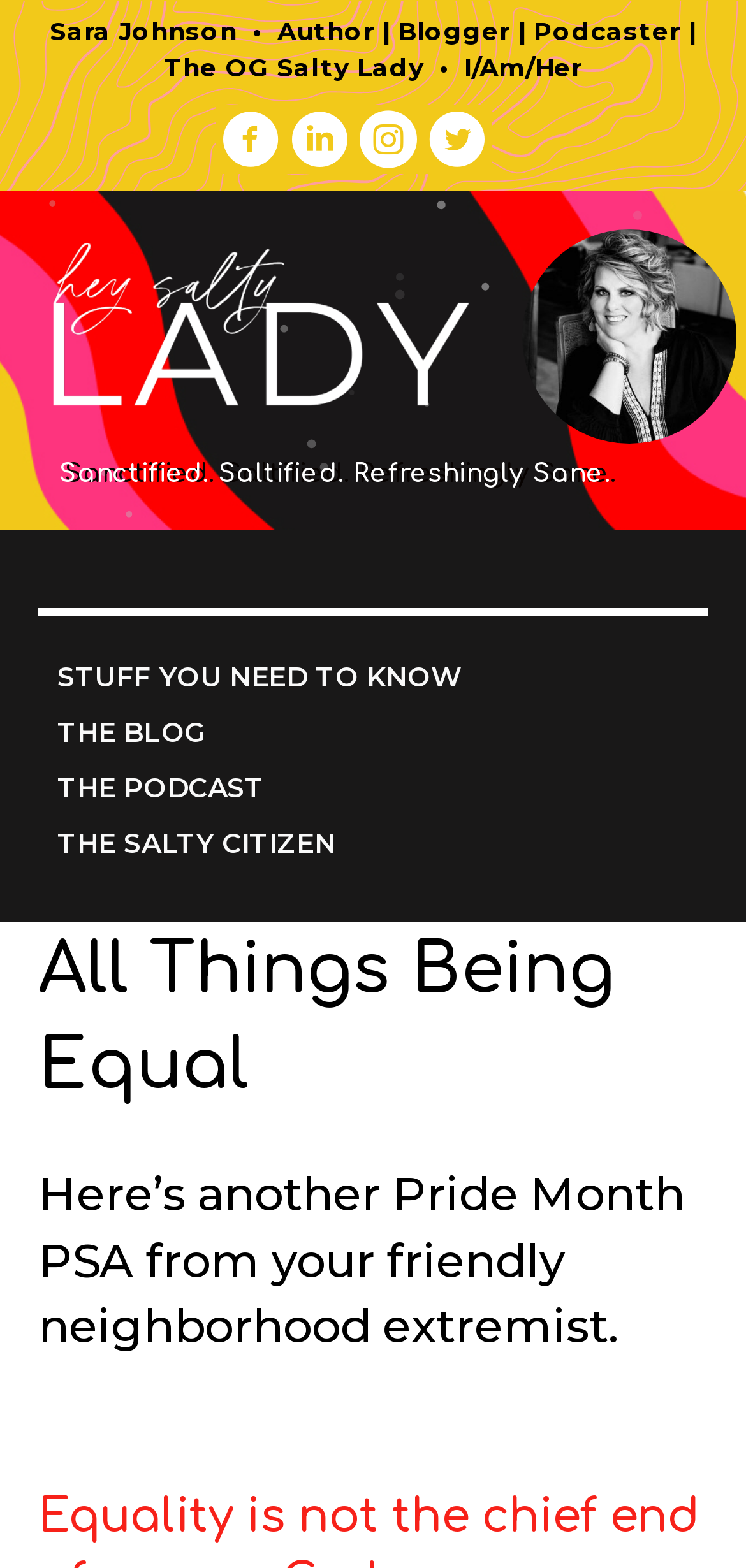Identify the bounding box coordinates for the element that needs to be clicked to fulfill this instruction: "Visit Hey Salty Lady's LinkedIn profile". Provide the coordinates in the format of four float numbers between 0 and 1: [left, top, right, bottom].

[0.382, 0.067, 0.474, 0.116]